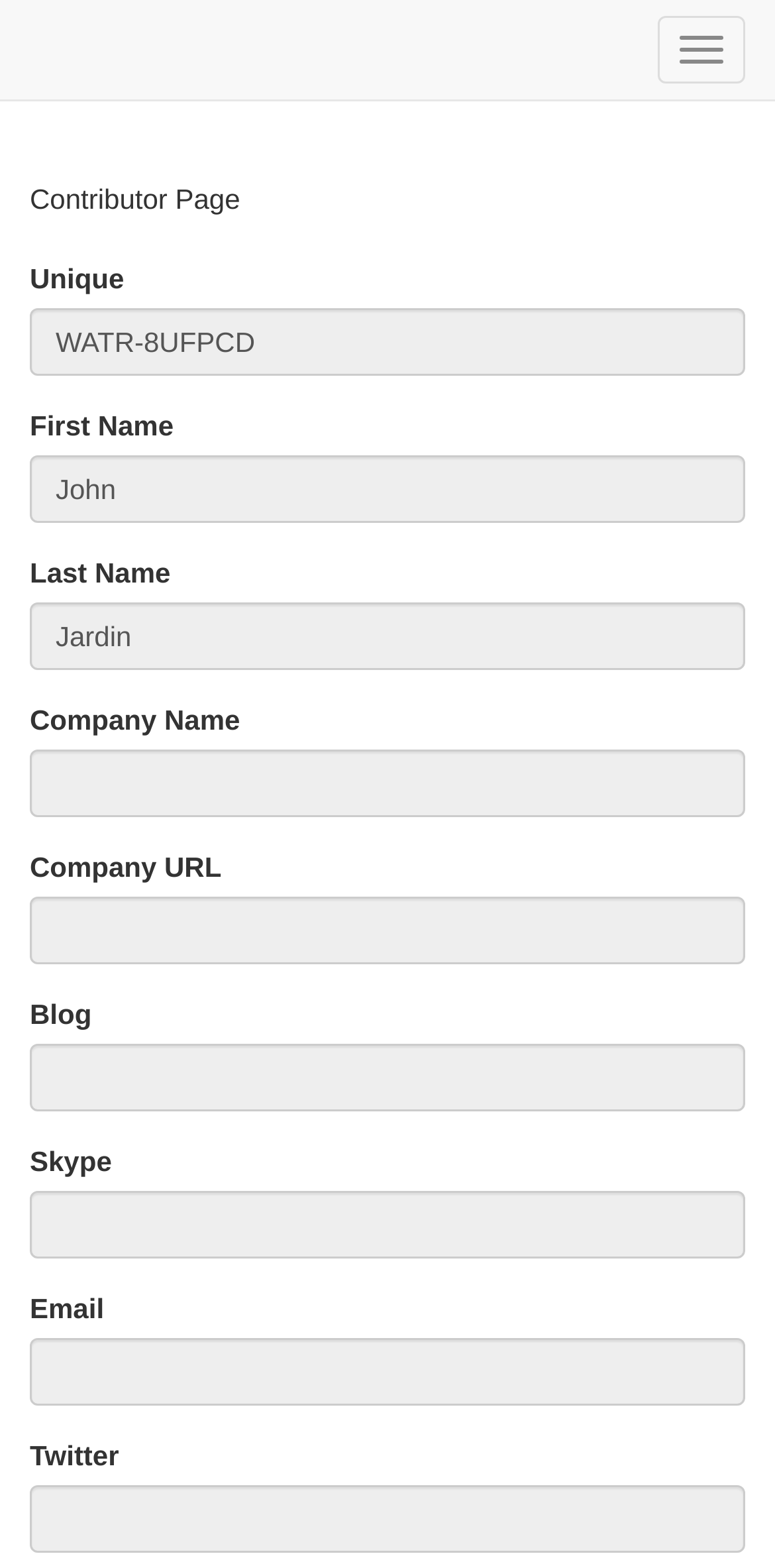Provide a single word or phrase to answer the given question: 
What is the position of the 'Email' label on the webpage?

Bottom left